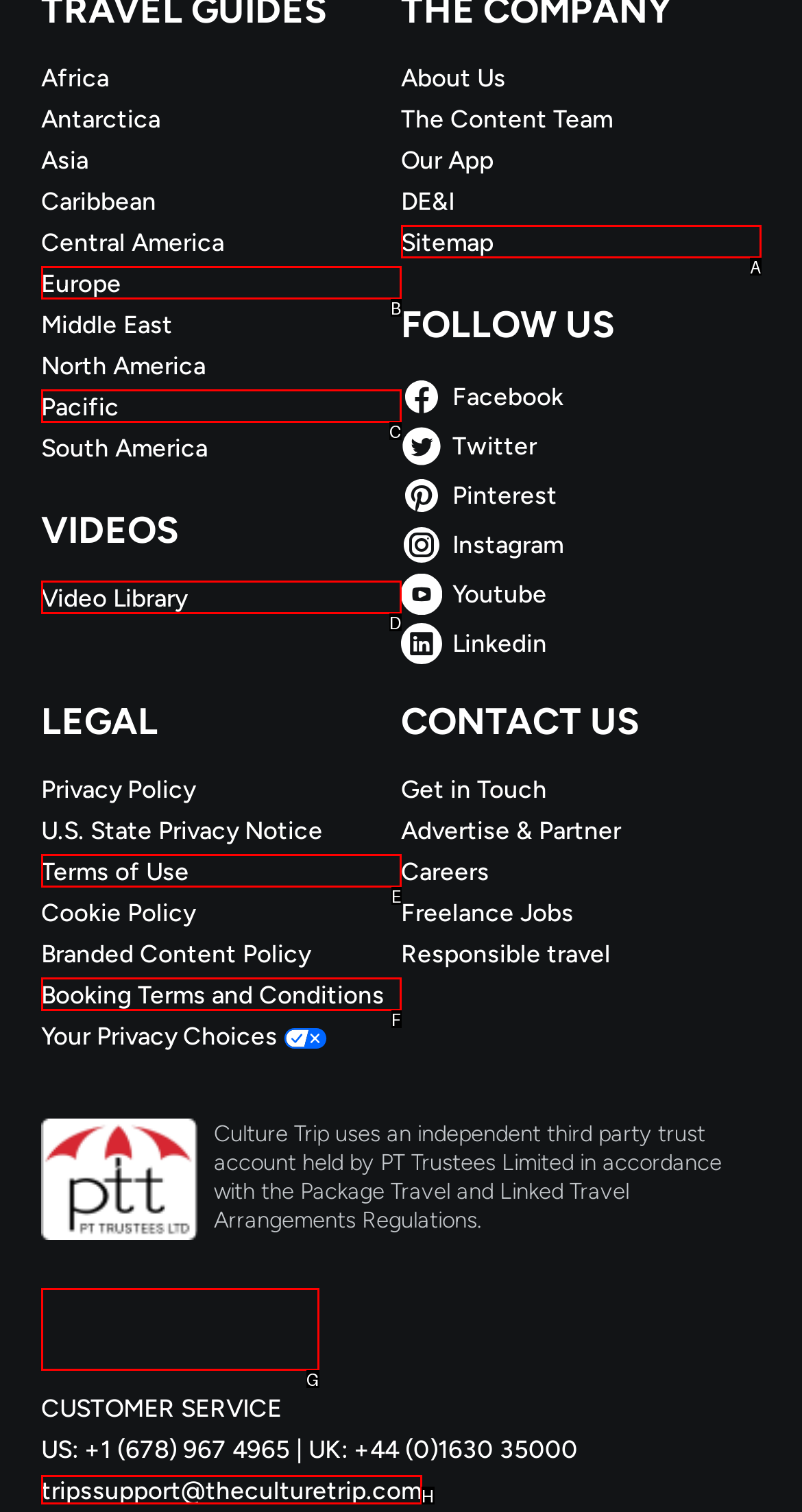Select the letter of the HTML element that best fits the description: Booking Terms and Conditions
Answer with the corresponding letter from the provided choices.

F